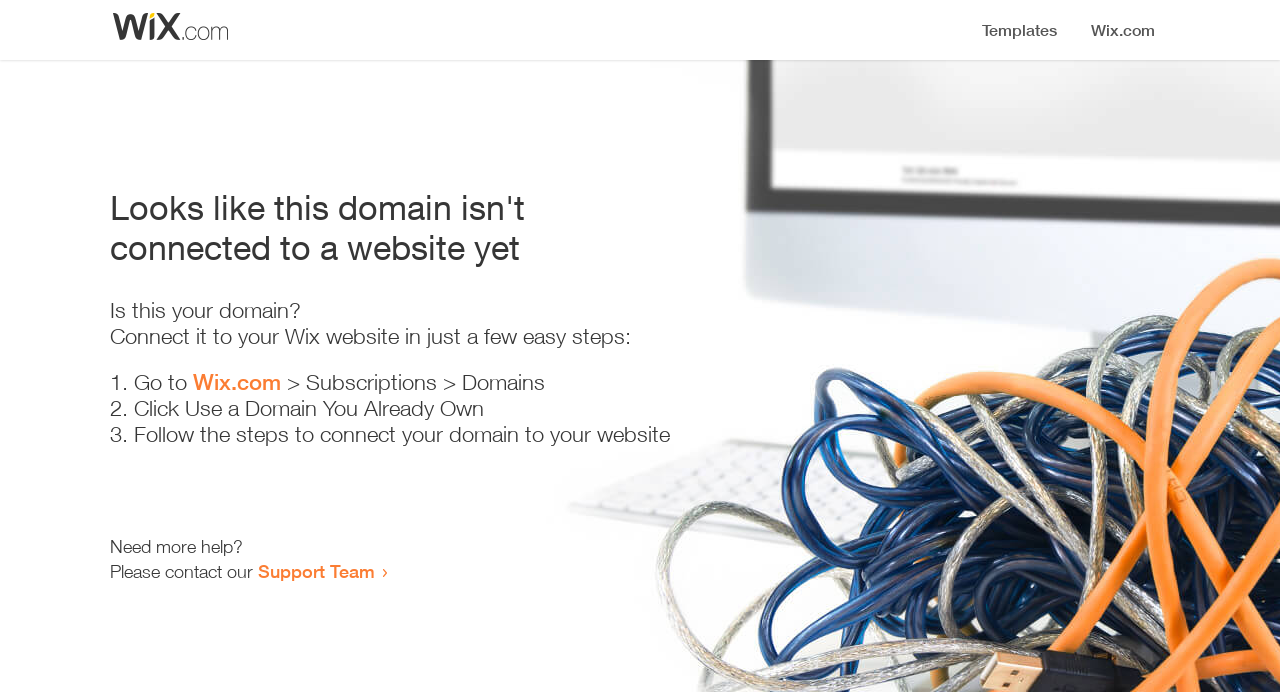What is the user trying to do with their domain?
Refer to the image and provide a detailed answer to the question.

The webpage is guiding the user to connect their domain to a website, as indicated by the message 'Connect it to your Wix website in just a few easy steps'.